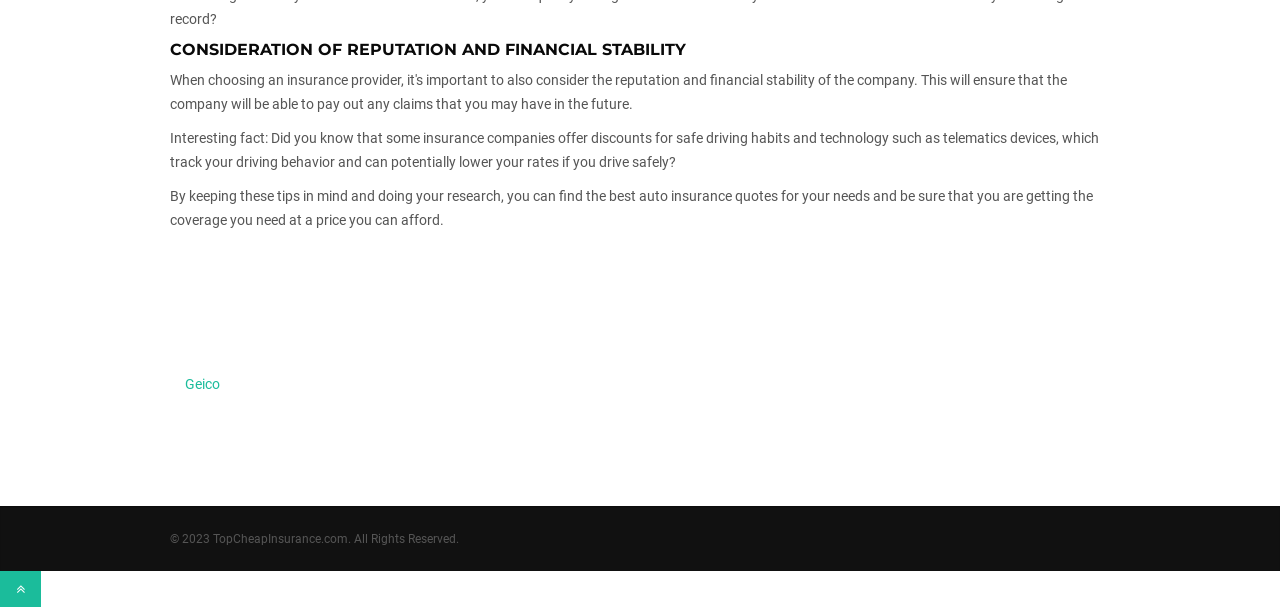What is the year of copyright? Based on the image, give a response in one word or a short phrase.

2023